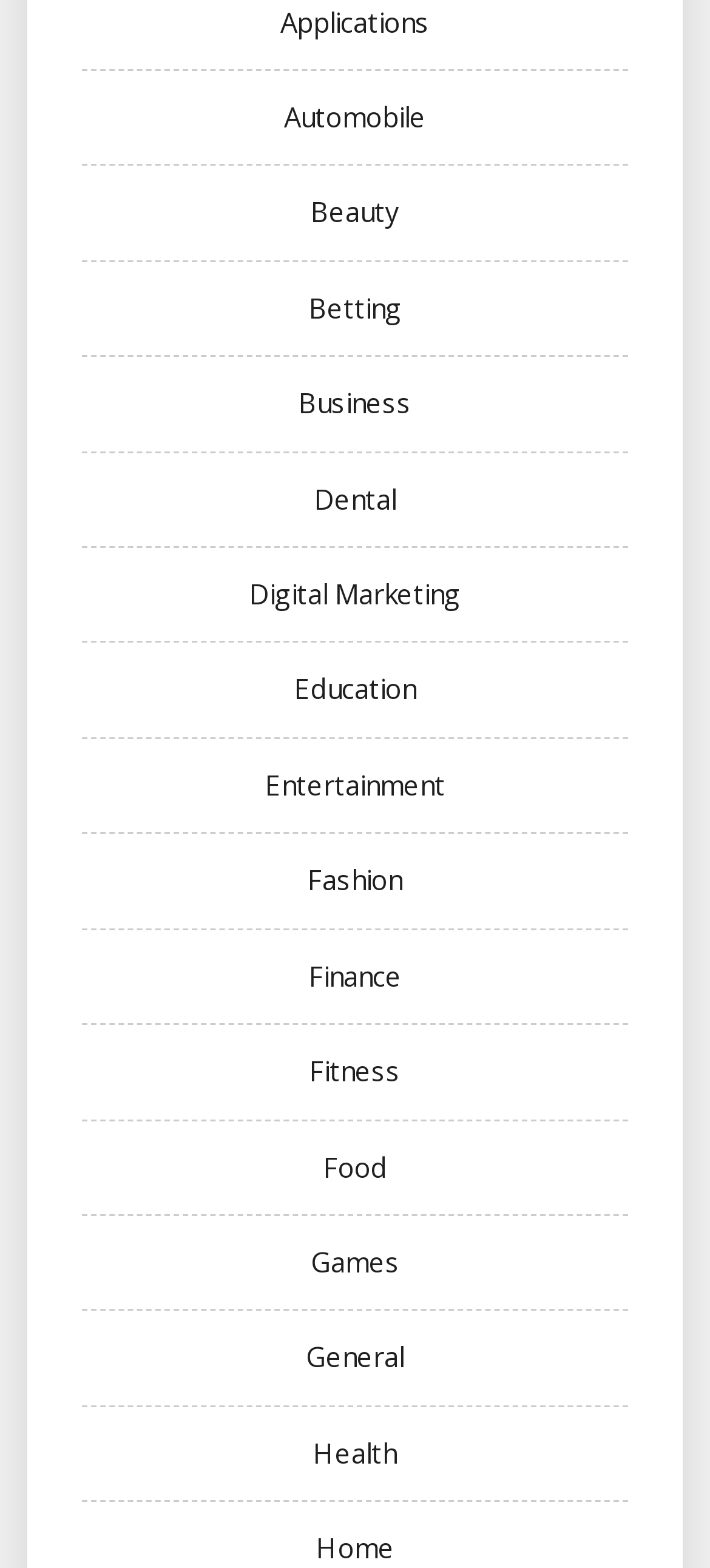Find the bounding box coordinates of the element I should click to carry out the following instruction: "Explore Entertainment".

[0.373, 0.489, 0.627, 0.512]